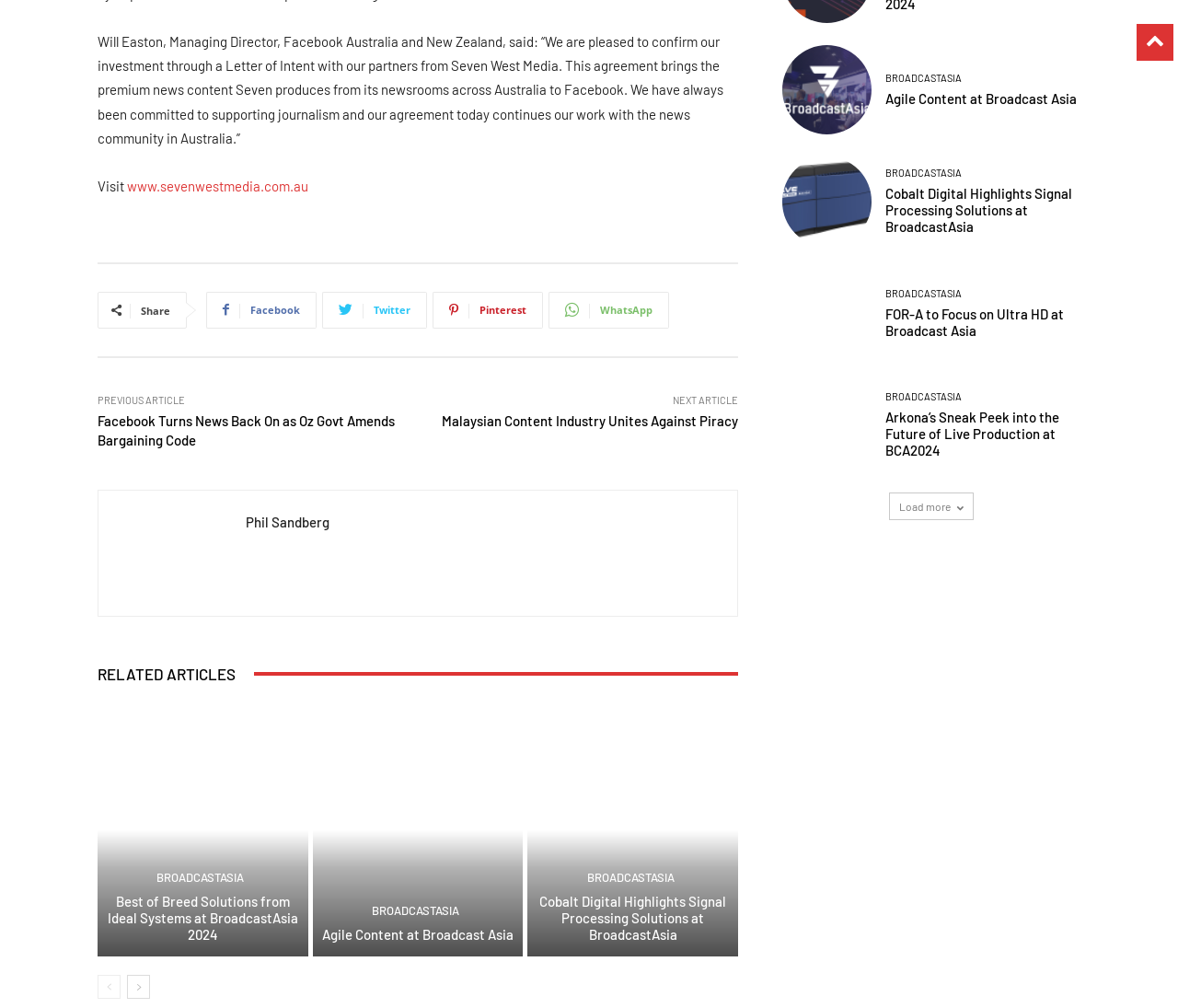What is the title of the first related article?
Look at the webpage screenshot and answer the question with a detailed explanation.

I looked at the related articles section and found the title of the first article, which is 'Best of Breed Solutions from Ideal Systems at BroadcastAsia 2024'.